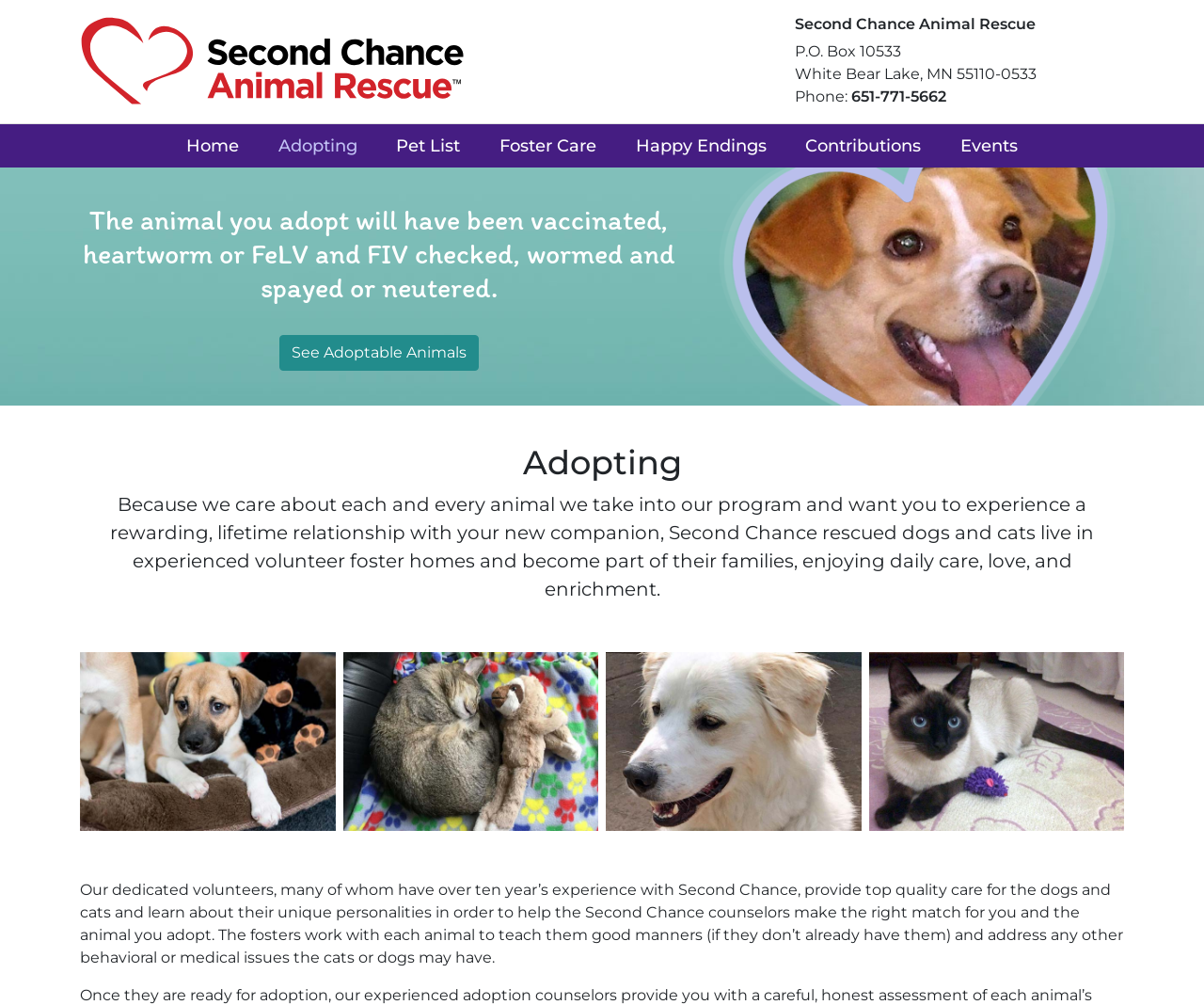Determine the bounding box coordinates for the area you should click to complete the following instruction: "Go to the Adopting page".

[0.215, 0.125, 0.313, 0.166]